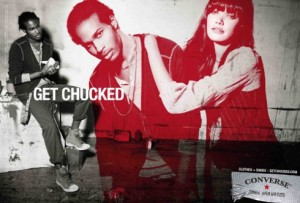Answer the question below in one word or phrase:
What is the name of the Converse footwear line promoted in the image?

Chuck Taylor